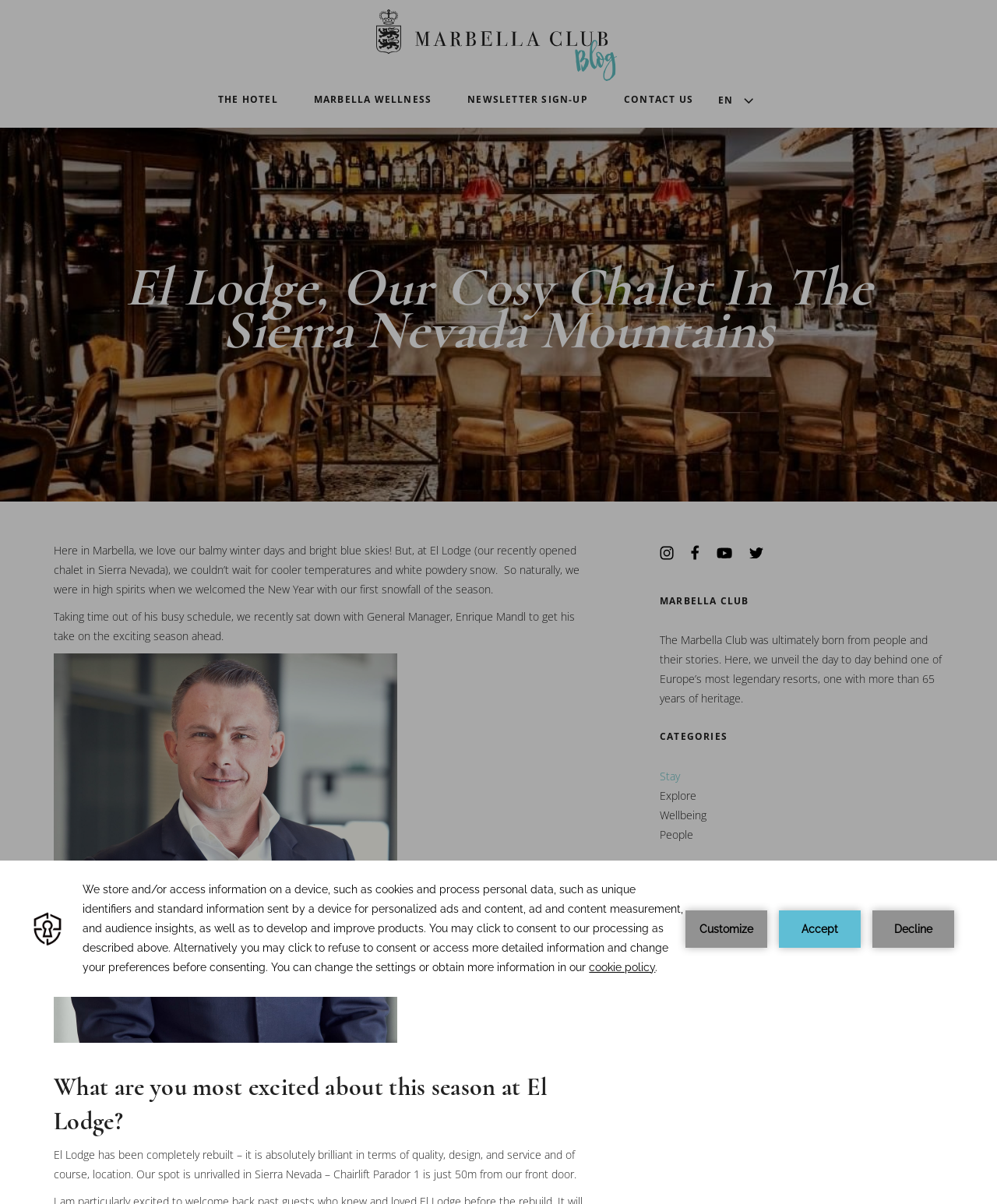Extract the primary heading text from the webpage.

El Lodge, Our Cosy Chalet In The Sierra Nevada Mountains